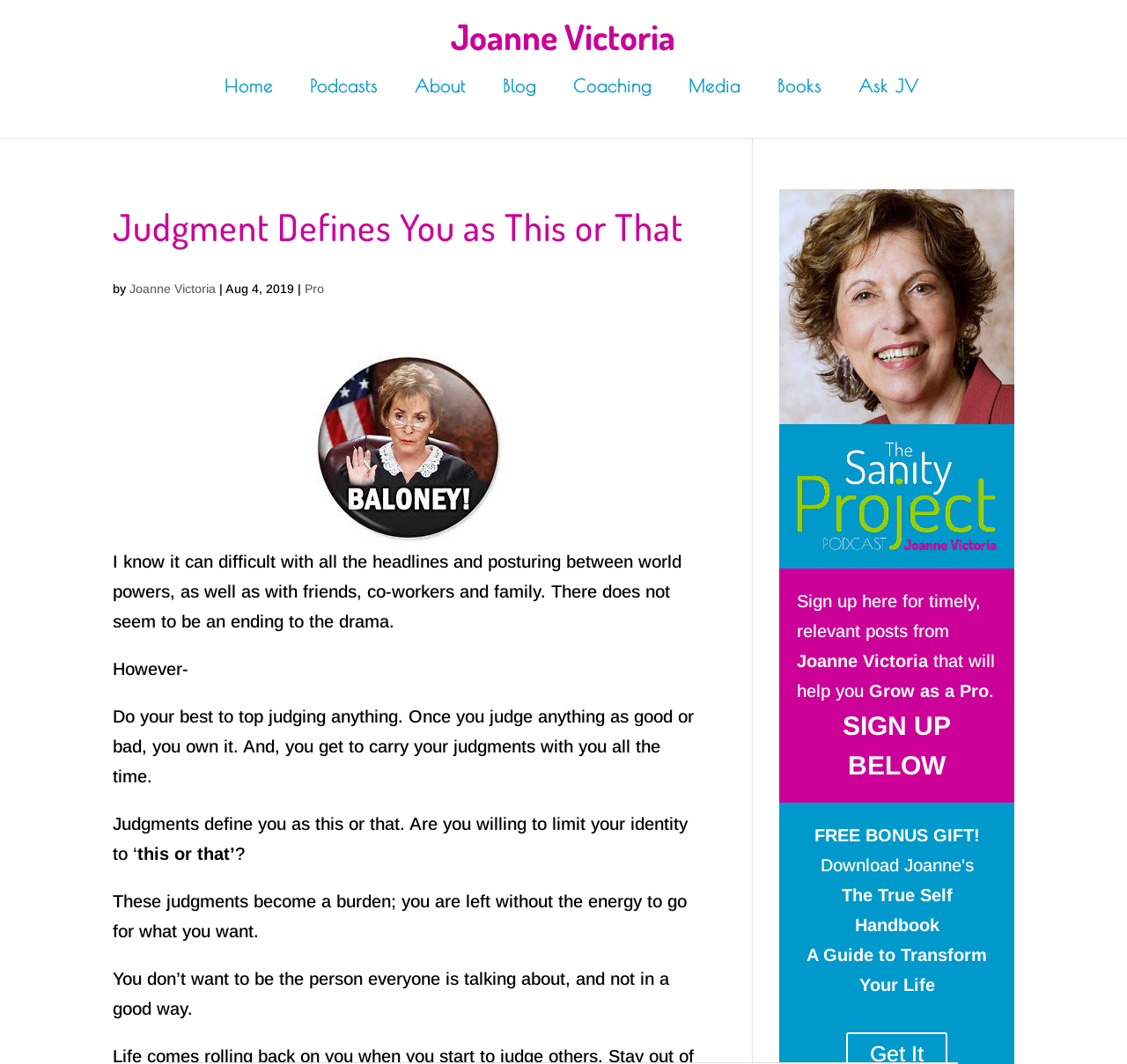Determine the bounding box coordinates of the clickable element necessary to fulfill the instruction: "Get the FREE BONUS GIFT, The True Self Handbook". Provide the coordinates as four float numbers within the 0 to 1 range, i.e., [left, top, right, bottom].

[0.722, 0.776, 0.869, 0.794]